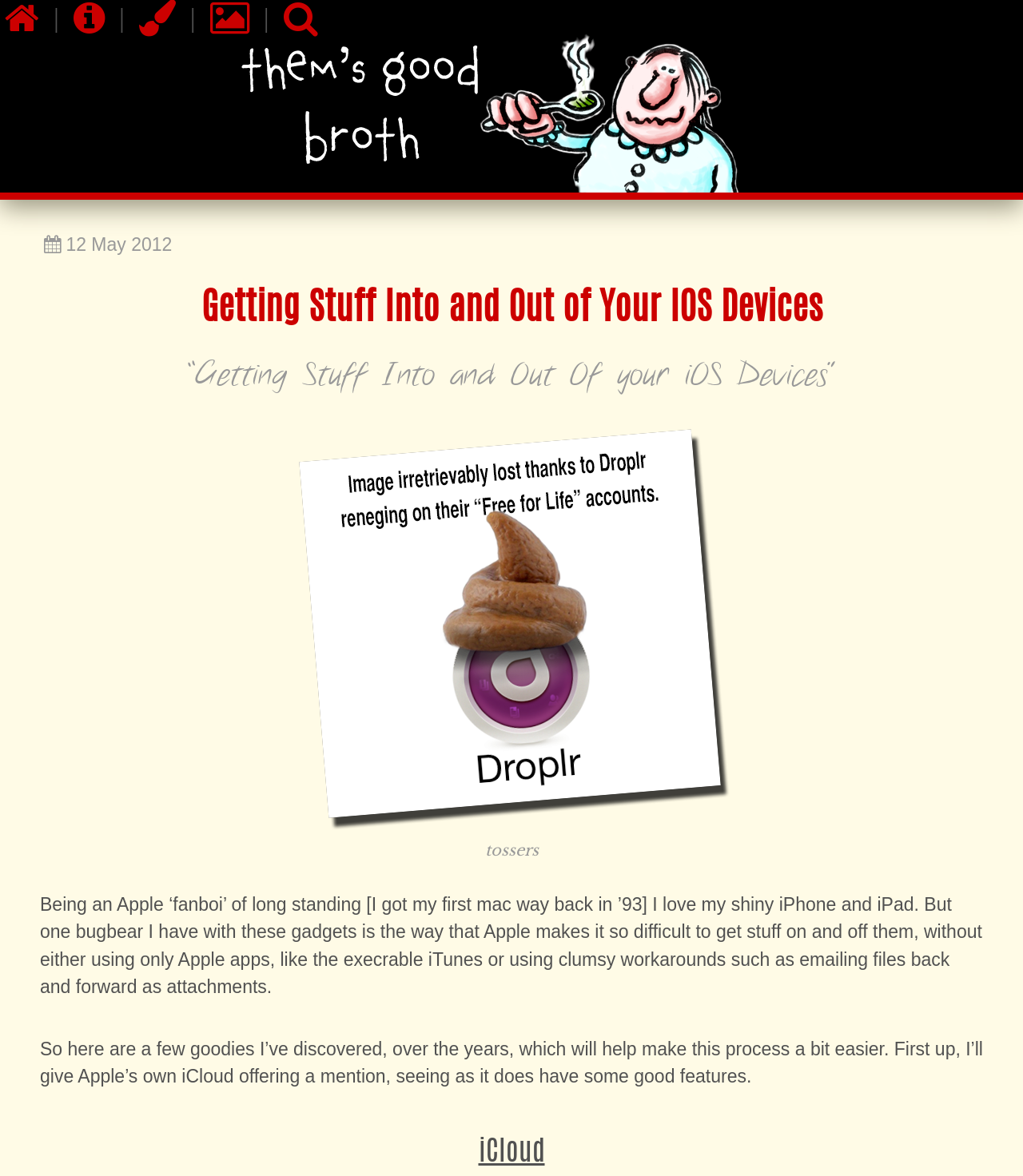Detail the various sections and features present on the webpage.

The webpage is about sharing tips and experiences with Apple devices, specifically iPhones and iPads. At the top, there is a logo of "Them's Good Broth" on the left side, taking up about 80% of the width, with a header section below it. The header section contains the title "Getting Stuff Into and Out of Your IOS Devices" and a date "12 May 2012".

Below the header, there is a figure with an image of a droplet, accompanied by a caption "tossers". The main content of the webpage is a blog post, which starts with a paragraph about the author's experience with Apple devices and their frustration with transferring files between devices. The text is divided into several sections, with headings and paragraphs.

On the top-right corner, there are several social media links, represented by icons, including Facebook, Twitter, and LinkedIn. These links are aligned horizontally and are relatively small in size.

The overall content of the webpage is focused on sharing the author's experience and tips for managing files on Apple devices, with a casual and conversational tone.